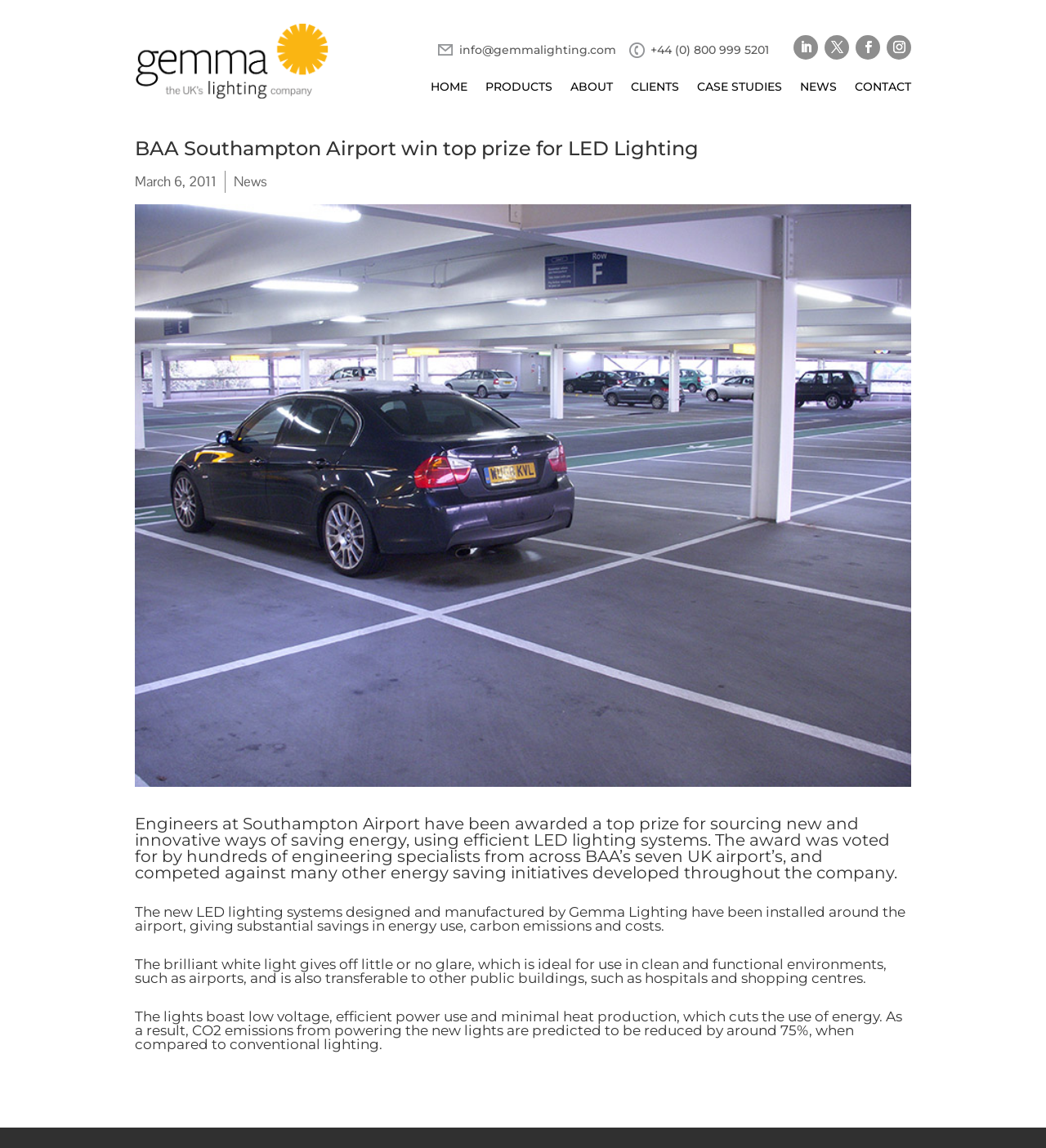Predict the bounding box of the UI element based on this description: "Southampton Airport".

[0.232, 0.709, 0.402, 0.726]